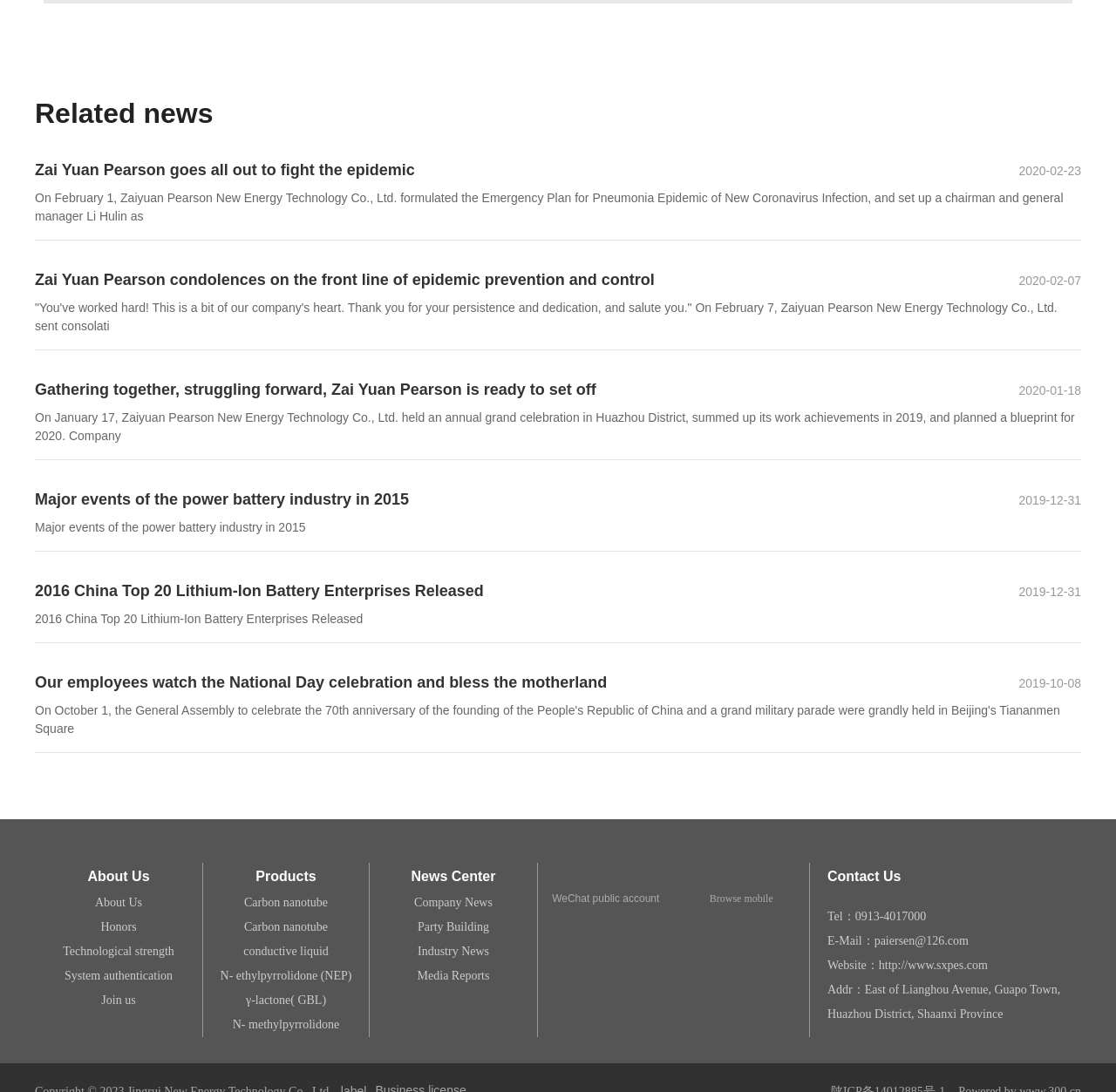Answer the question with a single word or phrase: 
What is the company's address?

East of Lianghou Avenue, Guapo Town, Huazhou District, Shaanxi Province